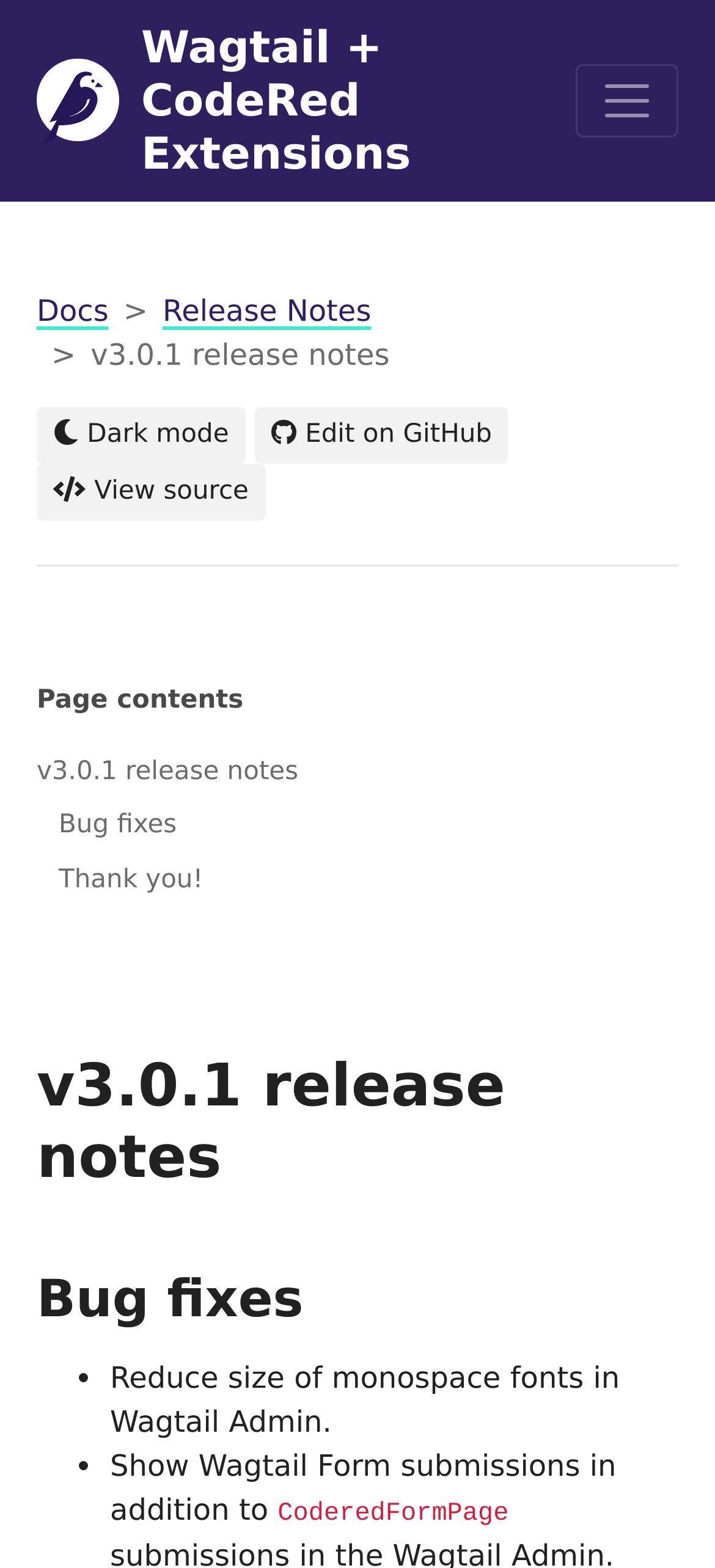Predict the bounding box coordinates of the area that should be clicked to accomplish the following instruction: "View release notes". The bounding box coordinates should consist of four float numbers between 0 and 1, i.e., [left, top, right, bottom].

[0.051, 0.478, 0.417, 0.508]